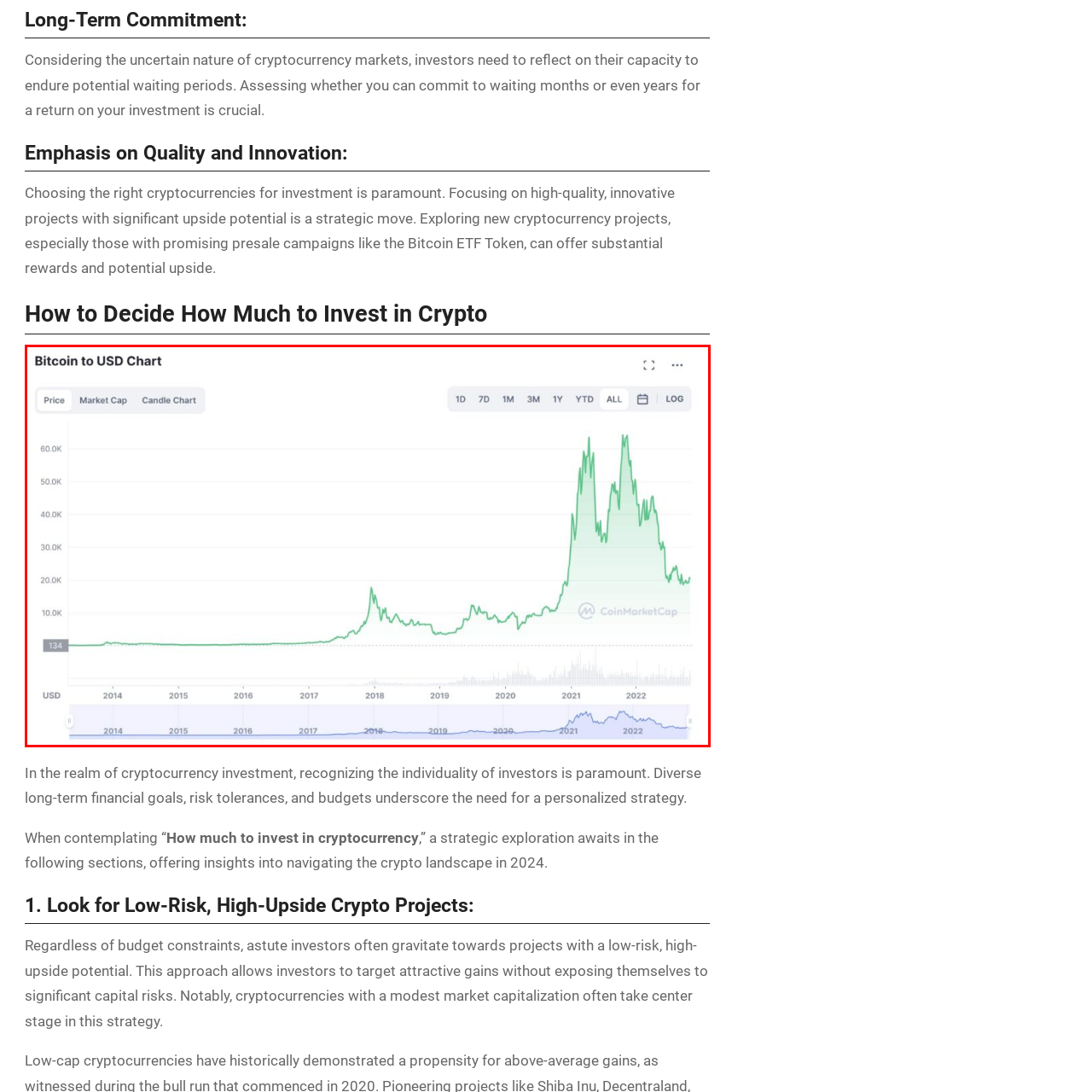Generate a comprehensive caption for the picture highlighted by the red outline.

The image titled "Bitcoin to USD Chart" illustrates the price trajectory of Bitcoin from 2014 to 2022, tracking its dramatic fluctuations over the years. The y-axis represents the price in USD, with peaks reaching over $60,000 around late 2021, while the x-axis denotes the years. This chart conveys the volatility characteristic of cryptocurrency markets, highlighting significant price surges and corrections. It serves as a visual depiction of the investment landscape, underscoring the importance of long-term commitment and strategic decision-making, particularly in exploring innovative projects as potential investment opportunities. As investors reflect on their capacity to endure these price variations, they must recognize the individuality of their financial goals and risk tolerances.